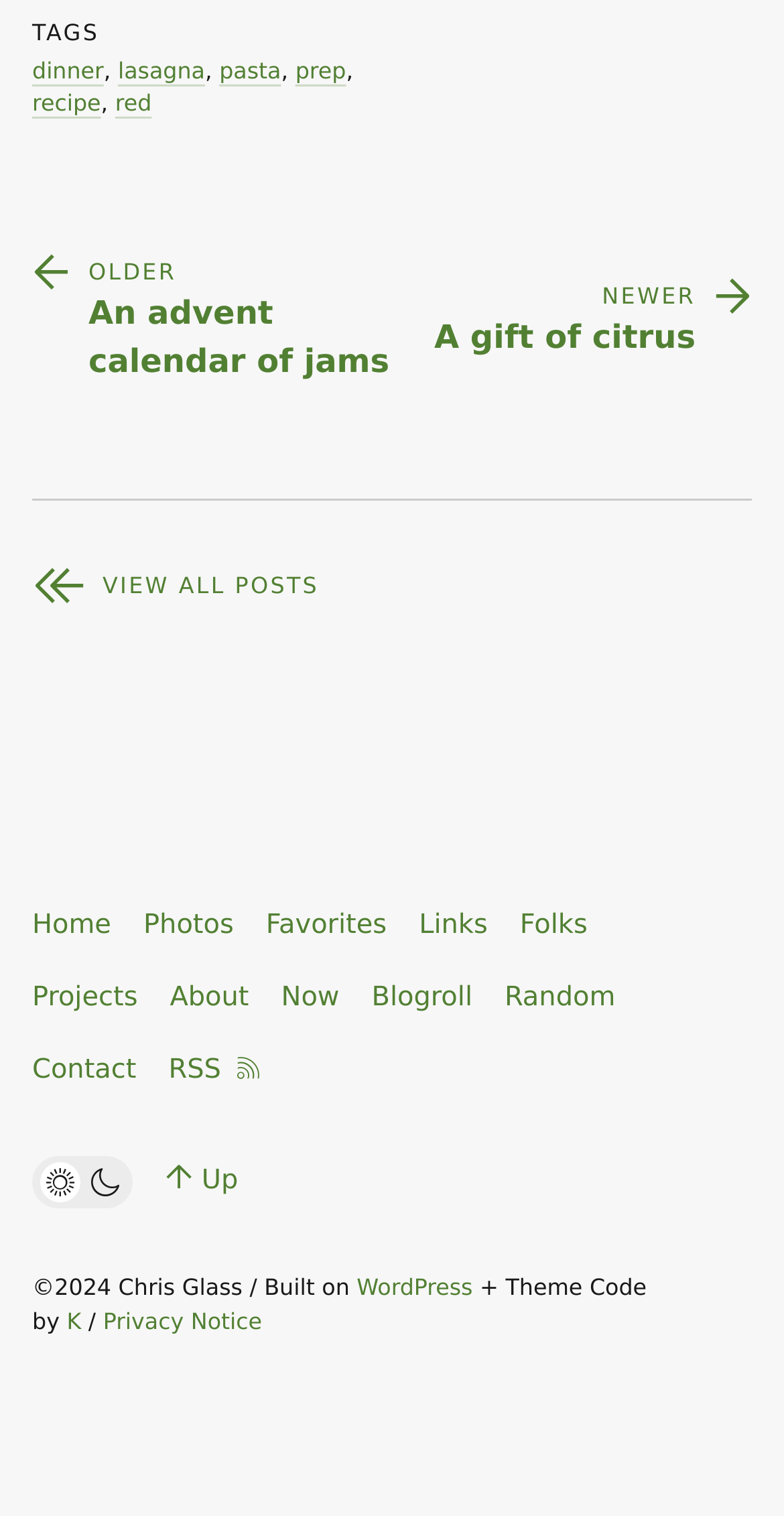Review the image closely and give a comprehensive answer to the question: What is the navigation section title?

The navigation section title is 'Post navigation' which is a heading element located within the navigation section with a bounding box of [0.038, 0.122, 0.041, 0.123].